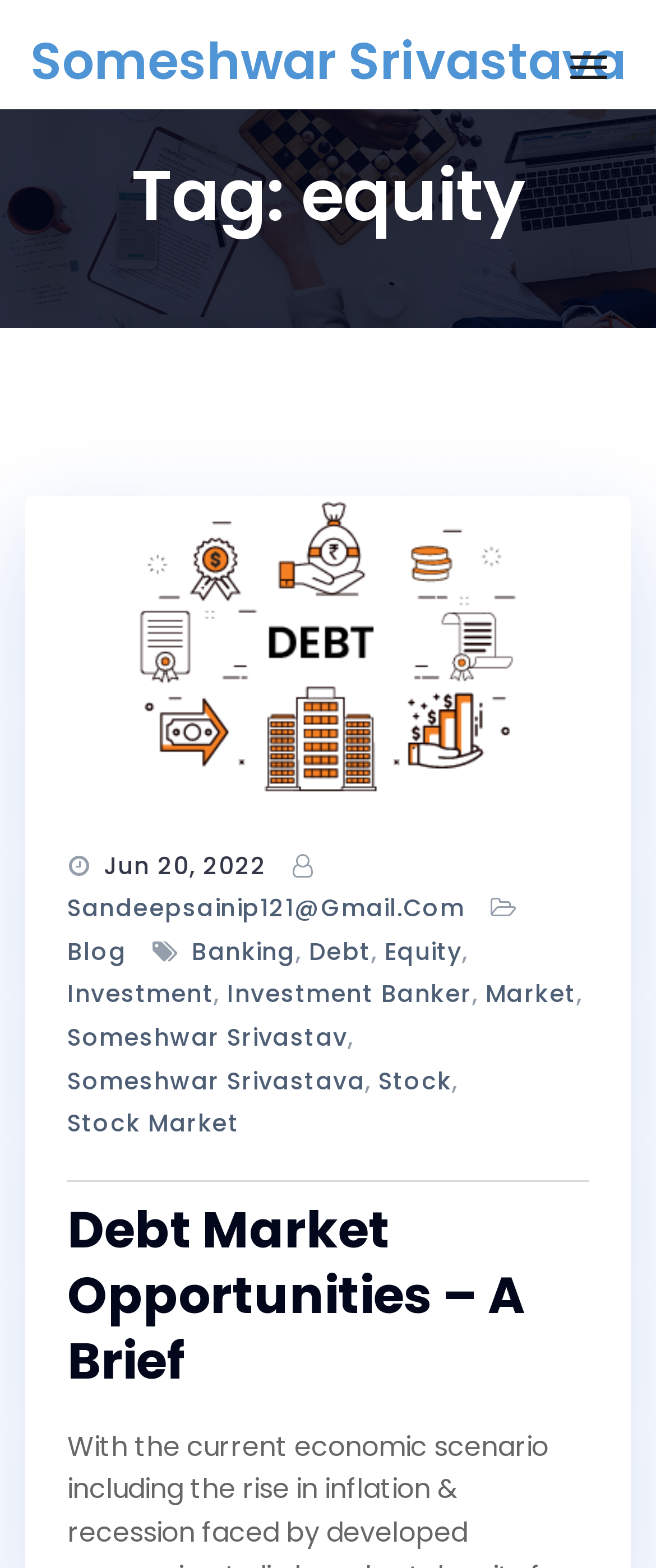Locate the bounding box coordinates of the UI element described by: "alt="EDP Sciences logo"". The bounding box coordinates should consist of four float numbers between 0 and 1, i.e., [left, top, right, bottom].

None